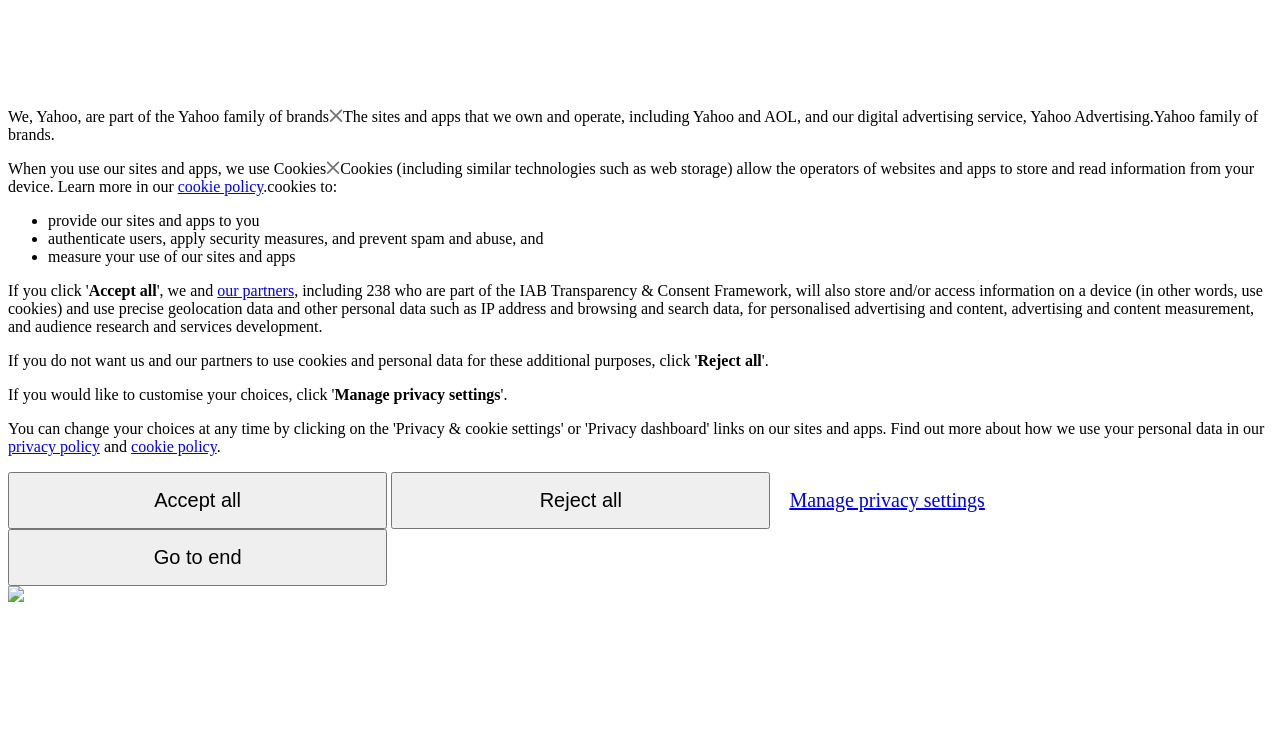What is the name of the company described on this webpage?
Using the image, provide a concise answer in one word or a short phrase.

Yahoo